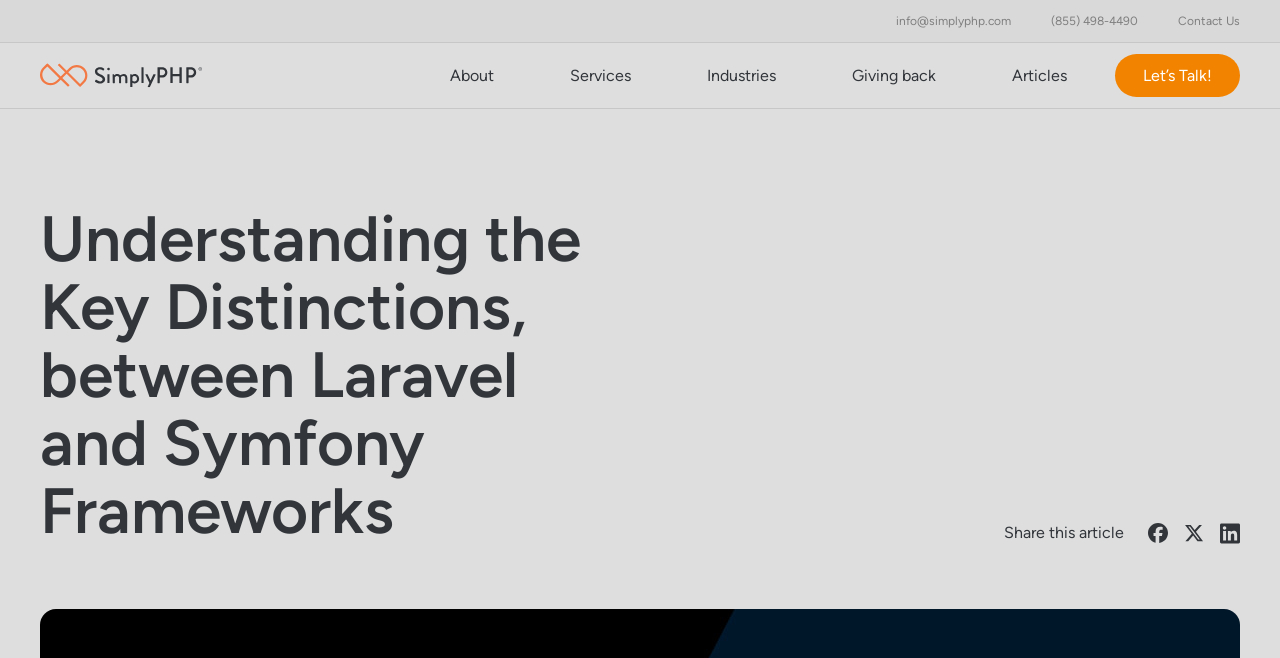Locate the bounding box coordinates of the item that should be clicked to fulfill the instruction: "Visit the about page".

[0.352, 0.1, 0.386, 0.128]